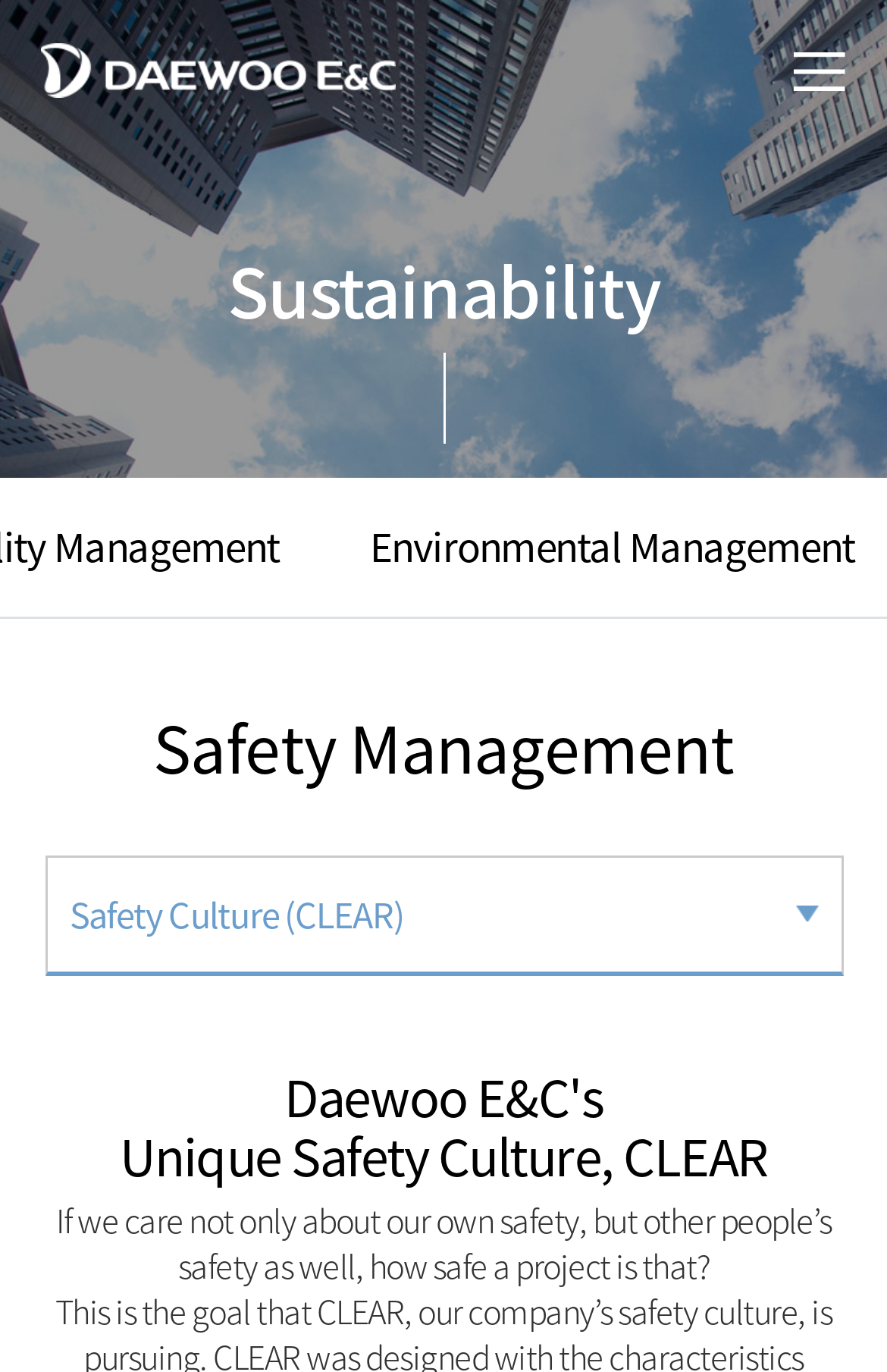Illustrate the webpage's structure and main components comprehensively.

The webpage appears to be the official website of Daewoo E&C, a specialized construction company. At the top-left corner, there is a prominent heading "DAEWOO E&C" with a link to the company's homepage. On the top-right corner, there is a menu link.

Below the top section, the webpage is divided into three main sections. The first section is dedicated to Sustainability, with a heading at the top. Within this section, there is a link to "Environmental Management" located towards the right side.

The second section is focused on Safety Management, with a heading at the top. Below this heading, there is a link to "Safety Culture (CLEAR)", which is positioned towards the right side.

The third section appears to be a detailed description of Daewoo E&C's safety culture, with a heading "Daewoo E&C's Unique Safety Culture, CLEAR" at the top. Below this heading, there is a paragraph of text that discusses the importance of safety, stating "If we care not only about our own safety, but other people’s safety as well, how safe a project is that?" This text is positioned towards the bottom of the webpage.